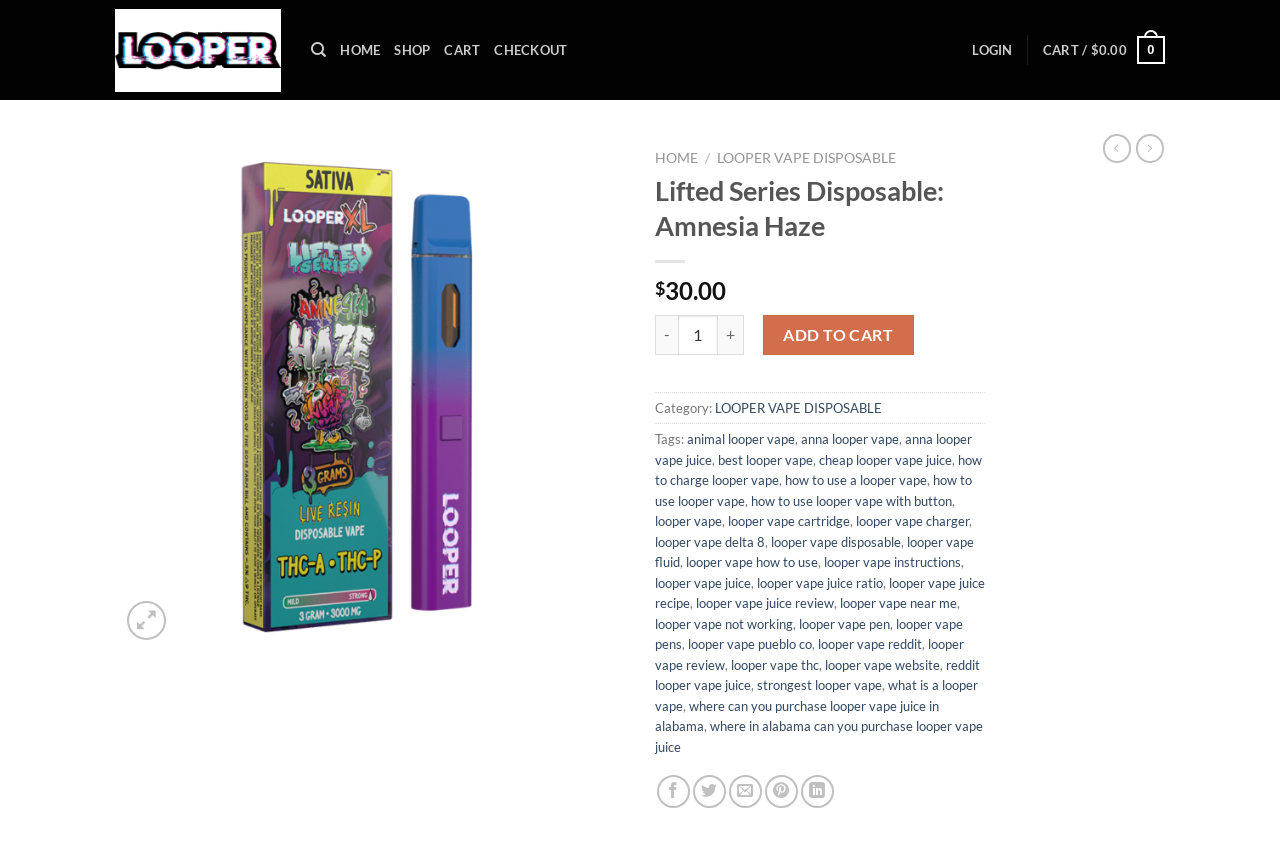Using the details in the image, give a detailed response to the question below:
What is the name of the vape product?

I found the answer by looking at the heading element on the webpage, which describes the product name as 'Lifted Series Disposable: Amnesia Haze'.